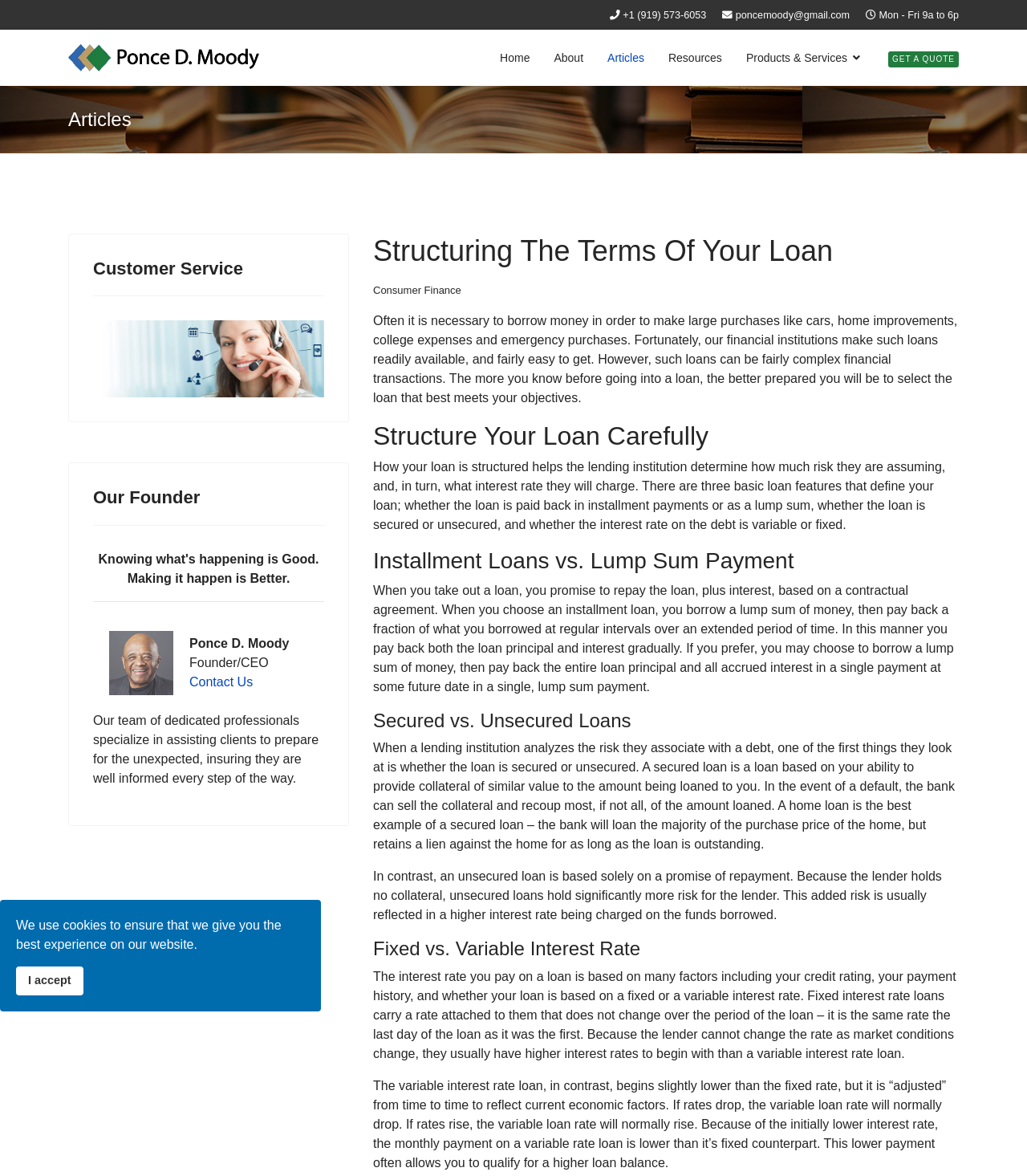Based on the element description "RSS Feed", predict the bounding box coordinates of the UI element.

None